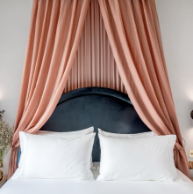What is the color of the drapes?
Answer briefly with a single word or phrase based on the image.

Gentle pink